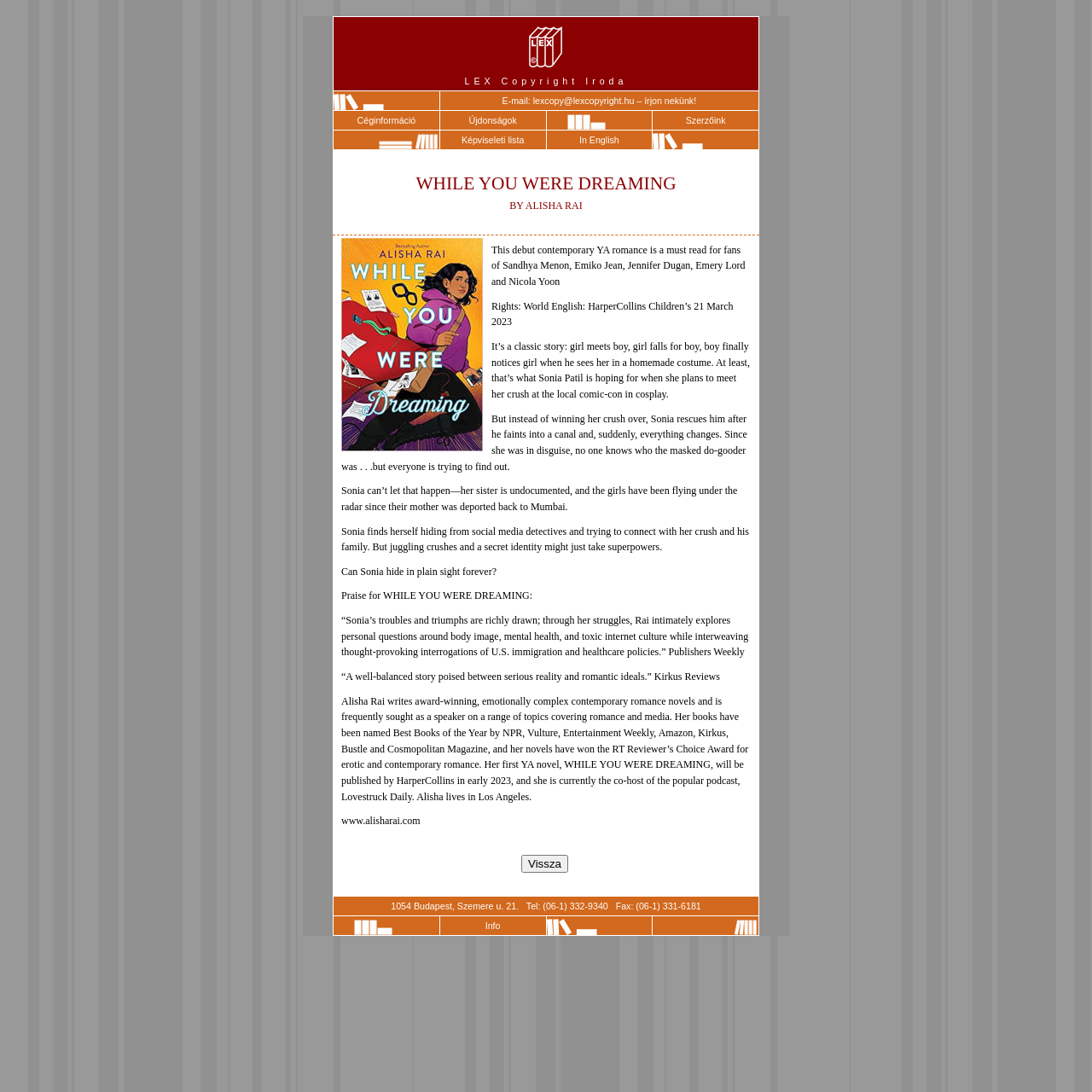Please determine the bounding box coordinates of the element to click in order to execute the following instruction: "Click on the link 'LEX Copyright Iroda'". The coordinates should be four float numbers between 0 and 1, specified as [left, top, right, bottom].

[0.305, 0.015, 0.695, 0.083]